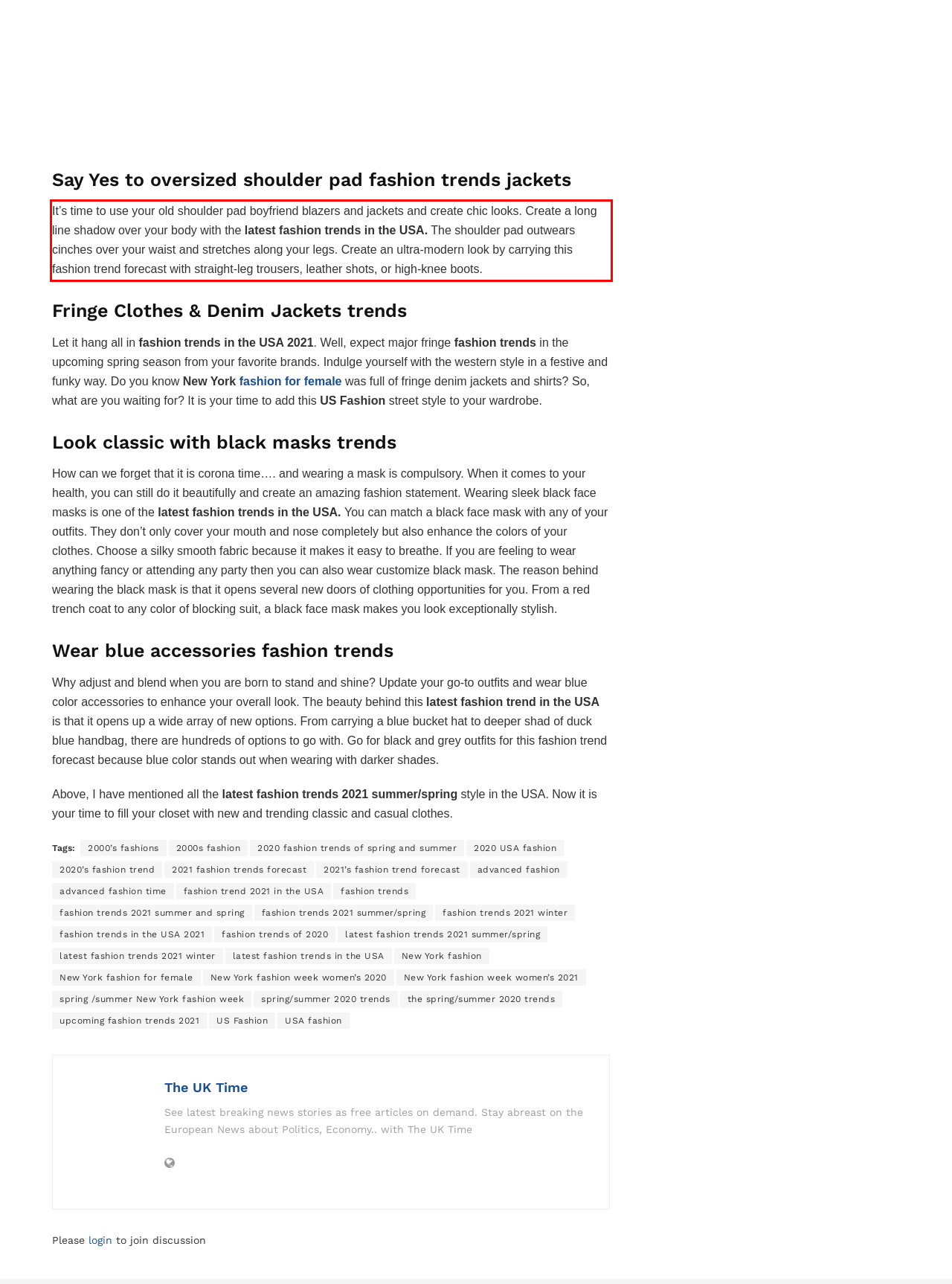Given the screenshot of the webpage, identify the red bounding box, and recognize the text content inside that red bounding box.

It’s time to use your old shoulder pad boyfriend blazers and jackets and create chic looks. Create a long line shadow over your body with the latest fashion trends in the USA. The shoulder pad outwears cinches over your waist and stretches along your legs. Create an ultra-modern look by carrying this fashion trend forecast with straight-leg trousers, leather shots, or high-knee boots.